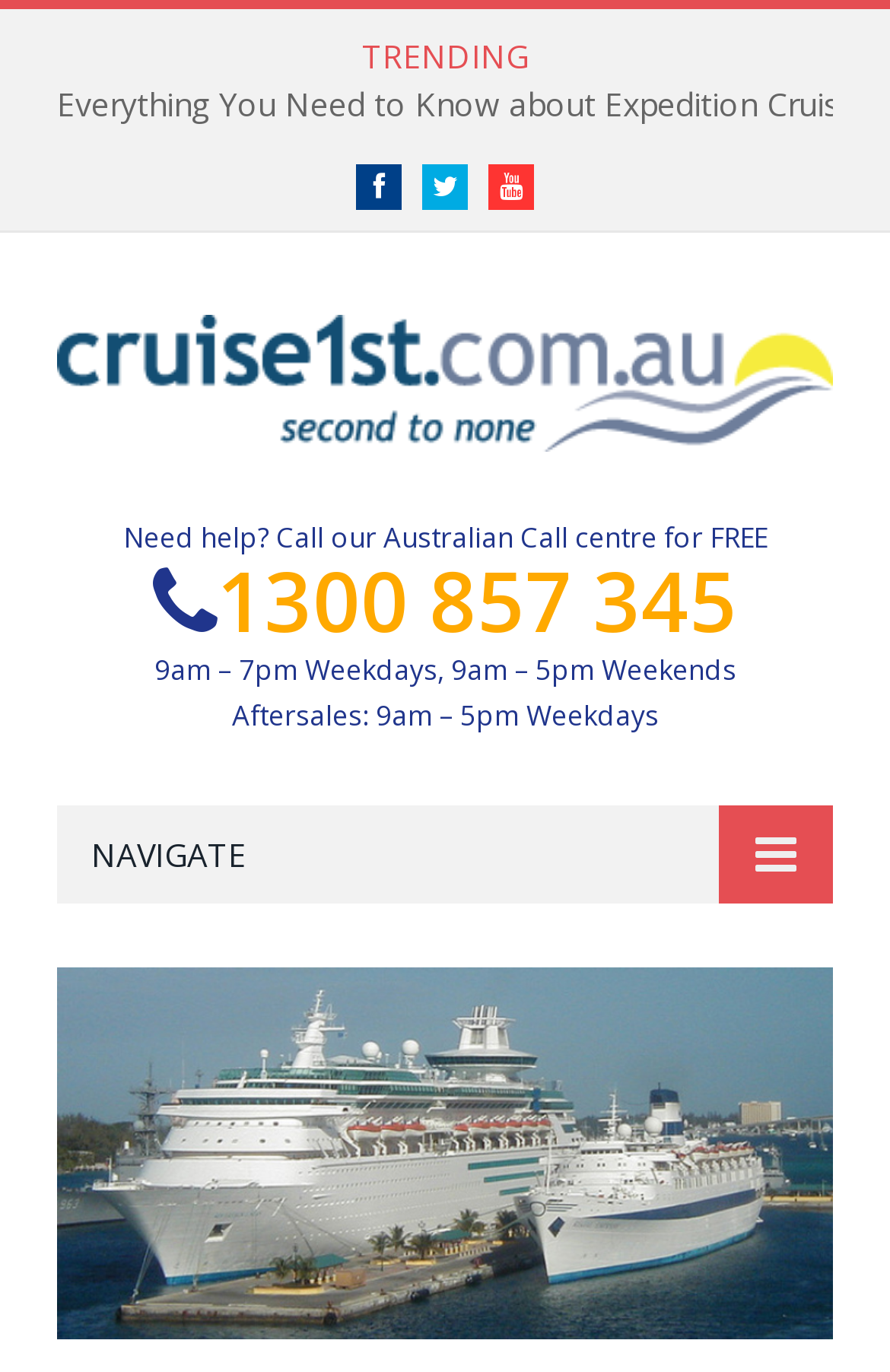What is the topic of the webpage?
From the screenshot, provide a brief answer in one word or phrase.

Cruise ships